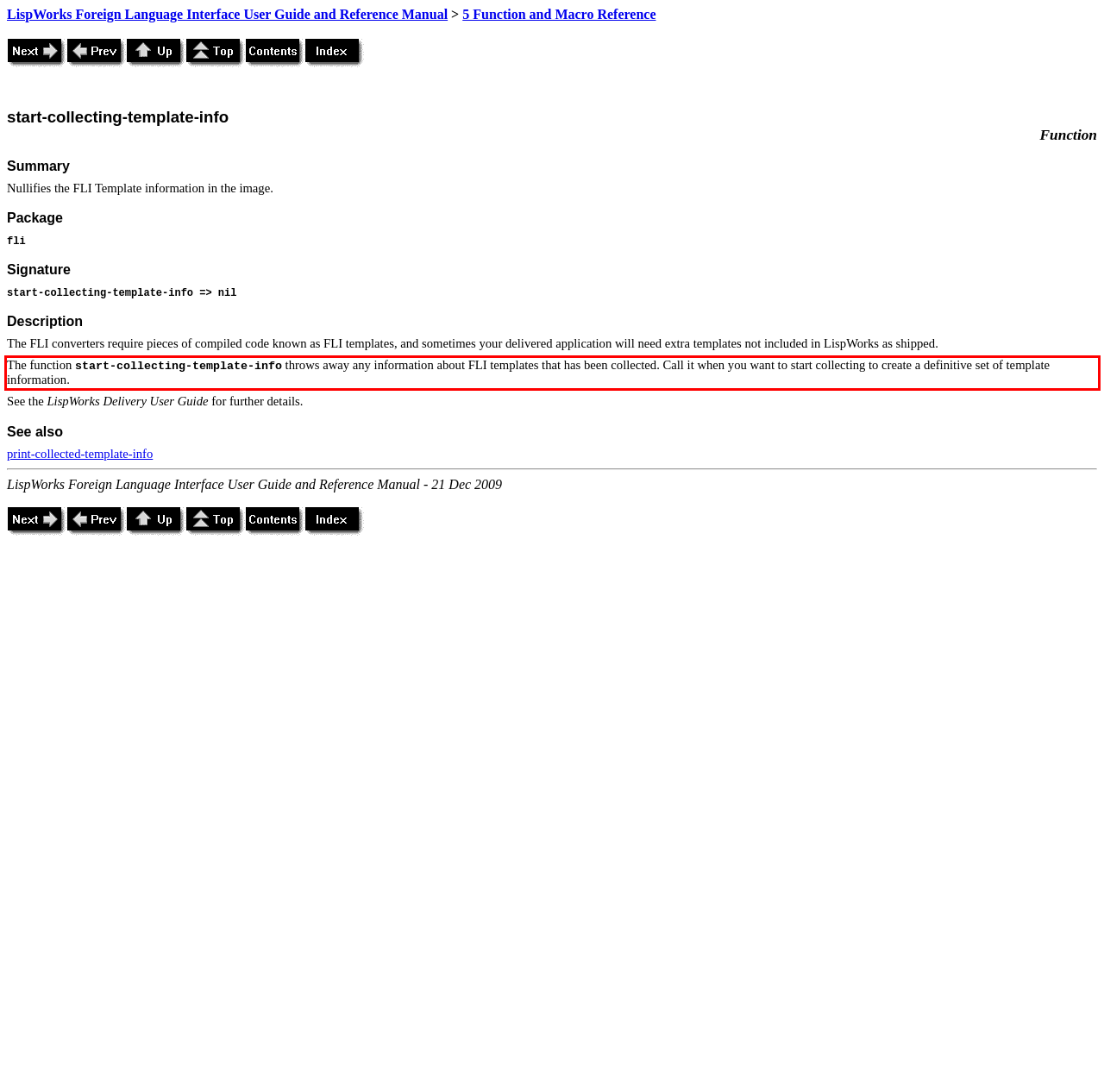Given a webpage screenshot, identify the text inside the red bounding box using OCR and extract it.

The function start-collecting-template-info throws away any information about FLI templates that has been collected. Call it when you want to start collecting to create a definitive set of template information.